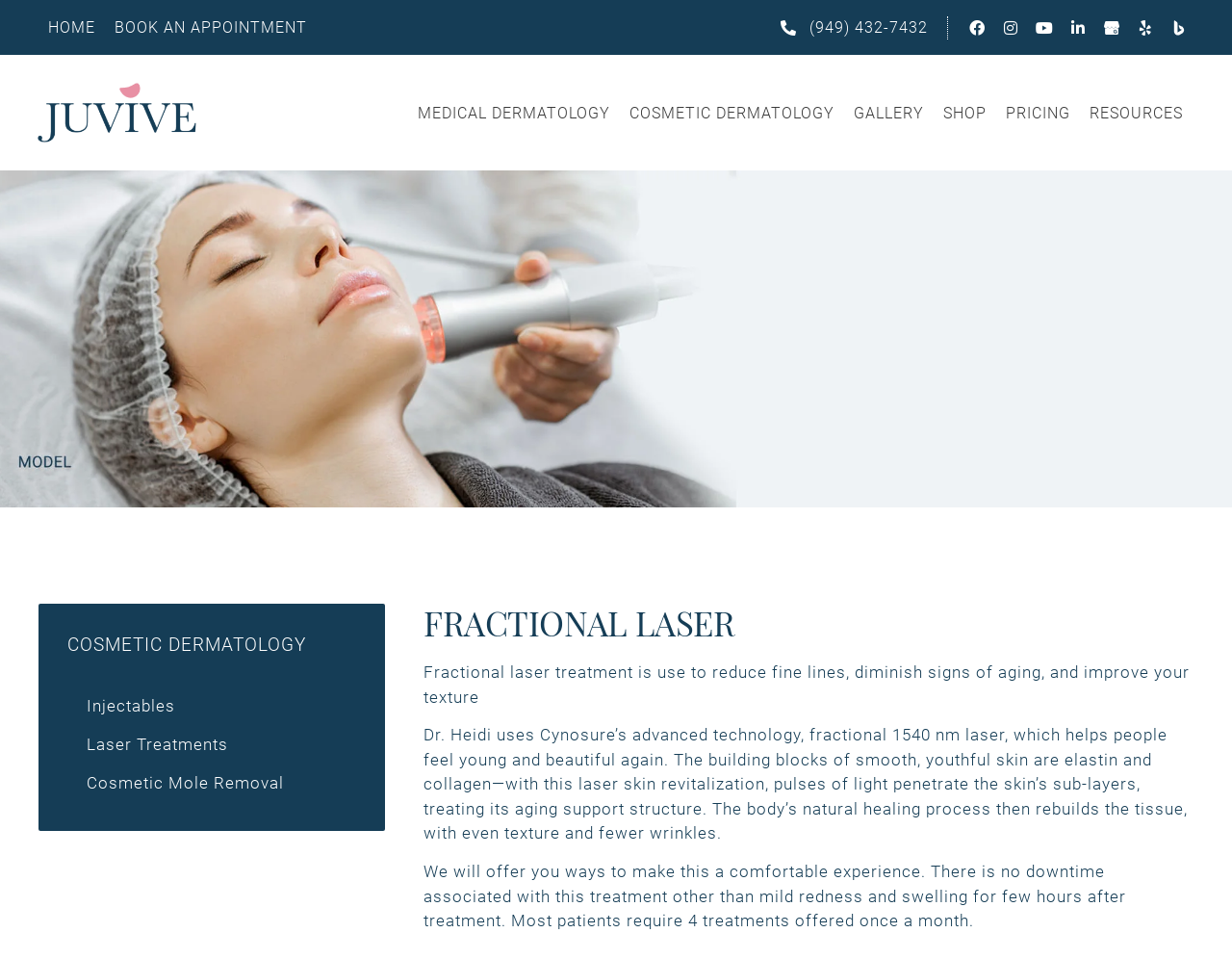Find and specify the bounding box coordinates that correspond to the clickable region for the instruction: "Call the clinic".

[0.634, 0.017, 0.753, 0.041]